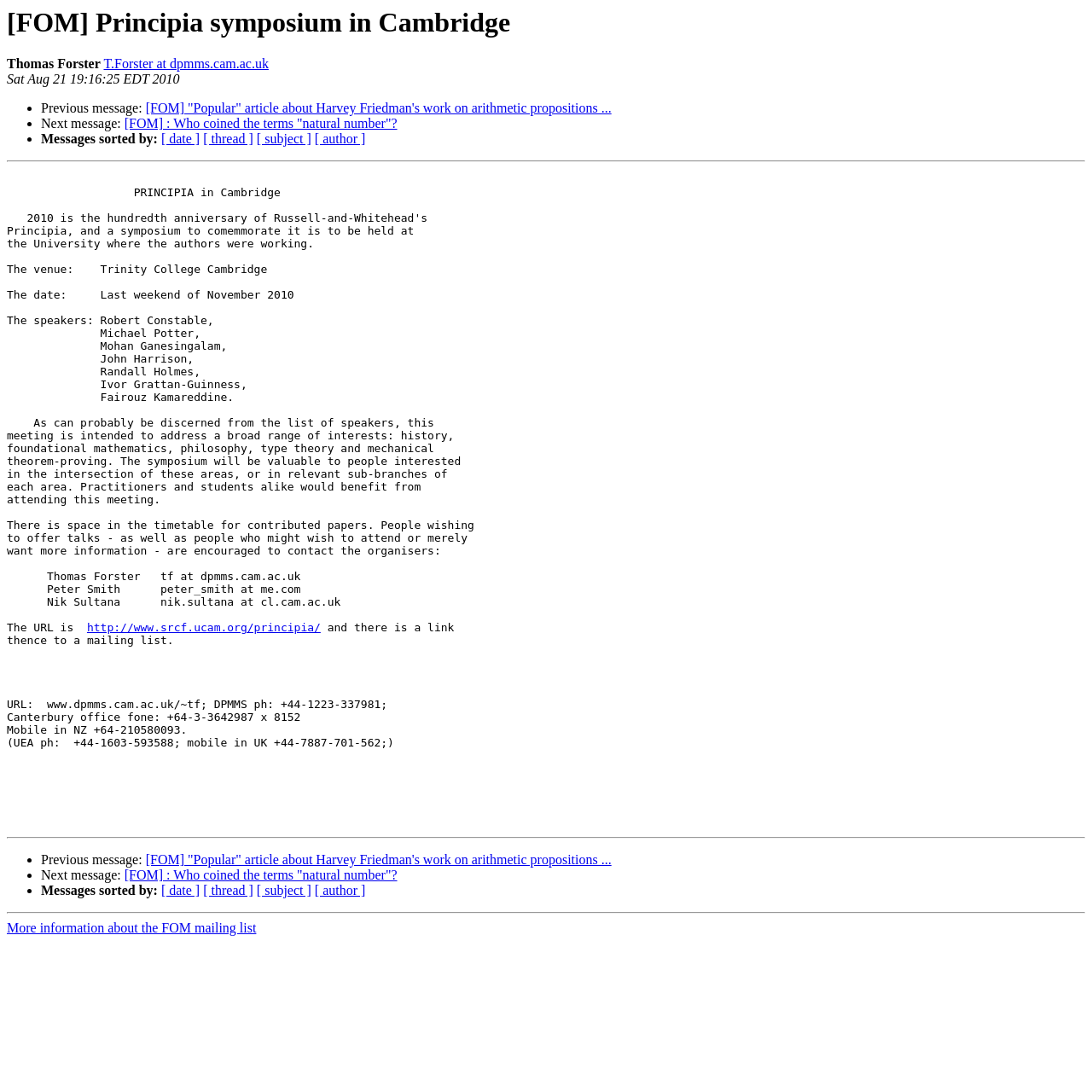Provide a comprehensive description of the webpage.

The webpage appears to be a forum or mailing list page, specifically the Principia symposium in Cambridge. At the top, there is a heading with the title "[FOM] Principia symposium in Cambridge". Below the heading, there is a section with the author's information, including their name "Thomas Forster" and email address "T.Forster at dpmms.cam.ac.uk". The date "Sat Aug 21 19:16:25 EDT 2010" is also displayed.

The main content of the page is a list of messages, each with a bullet point and a link to the message. The messages are sorted by date, thread, subject, and author, with links to sort by each category. There are two sections of messages, separated by horizontal lines.

In the middle of the page, there is a link to the Principia website "http://www.srcf.ucam.org/principia/" and a block of text with the author's contact information, including phone numbers and email addresses.

At the bottom of the page, there is another section of messages, similar to the one at the top, with links to previous and next messages. There is also a link to "More information about the FOM mailing list" at the very bottom.